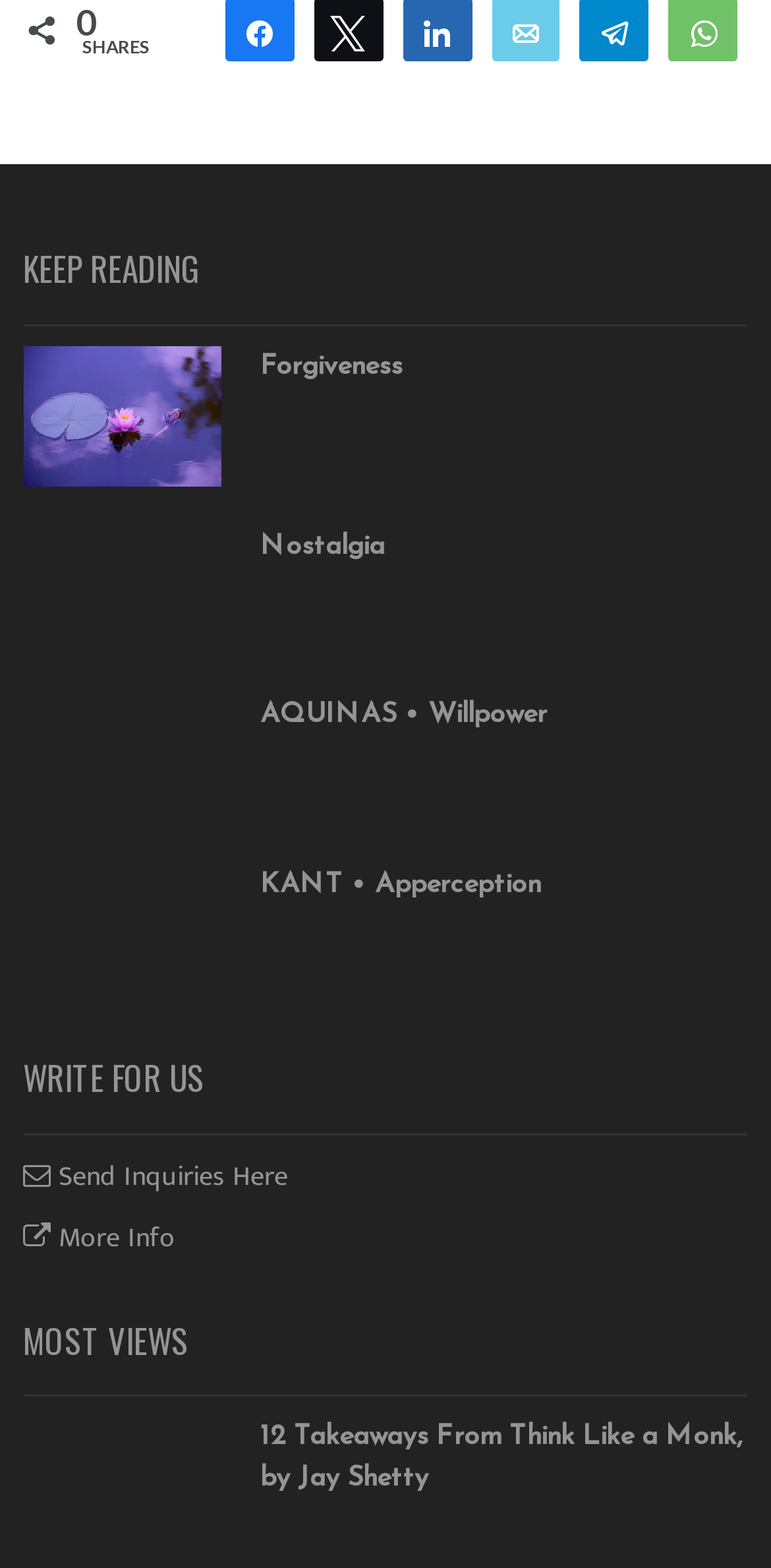Please provide the bounding box coordinates for the element that needs to be clicked to perform the instruction: "Send Inquiries Here". The coordinates must consist of four float numbers between 0 and 1, formatted as [left, top, right, bottom].

[0.03, 0.735, 0.374, 0.764]